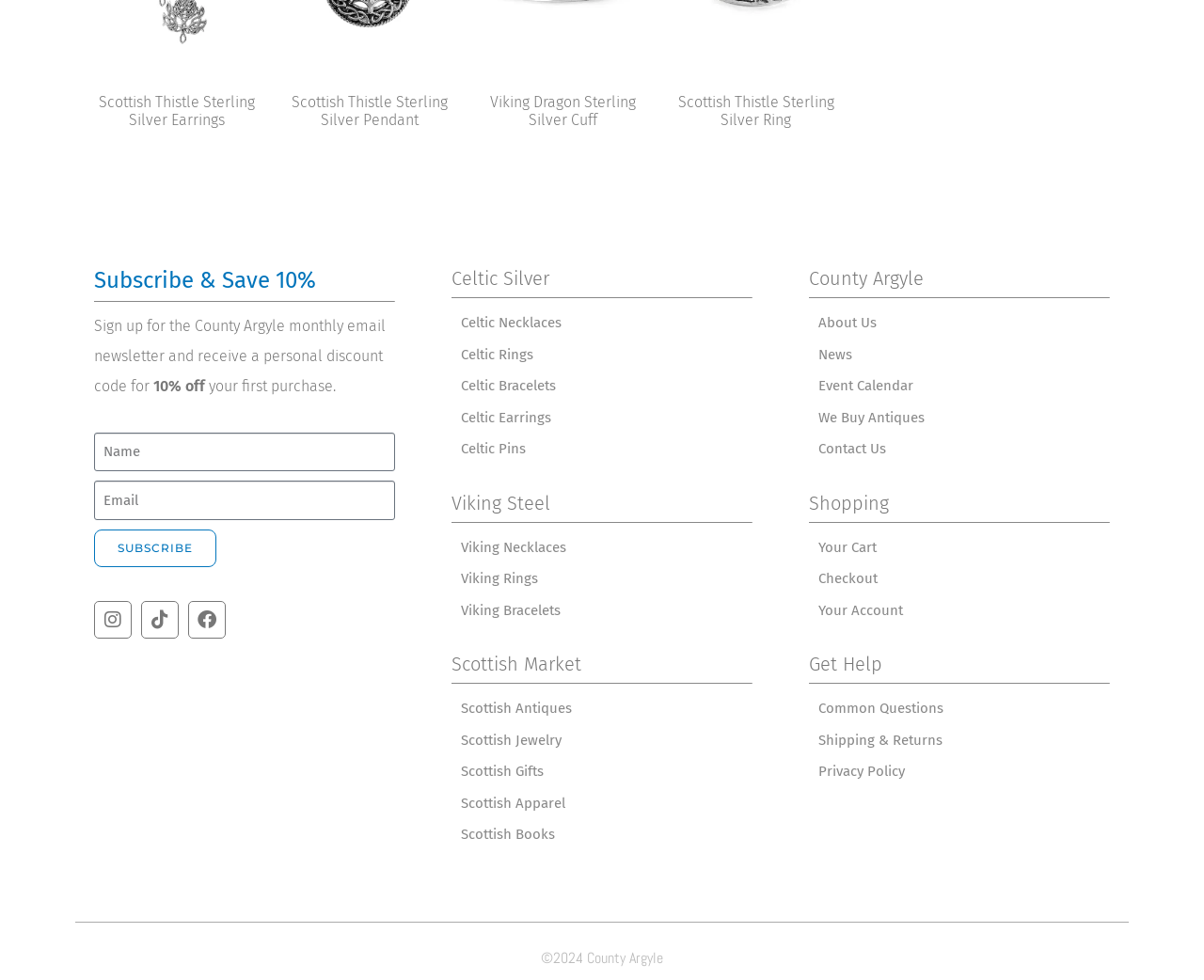Show the bounding box coordinates for the element that needs to be clicked to execute the following instruction: "Check out Viking Necklaces". Provide the coordinates in the form of four float numbers between 0 and 1, i.e., [left, top, right, bottom].

[0.375, 0.314, 0.625, 0.346]